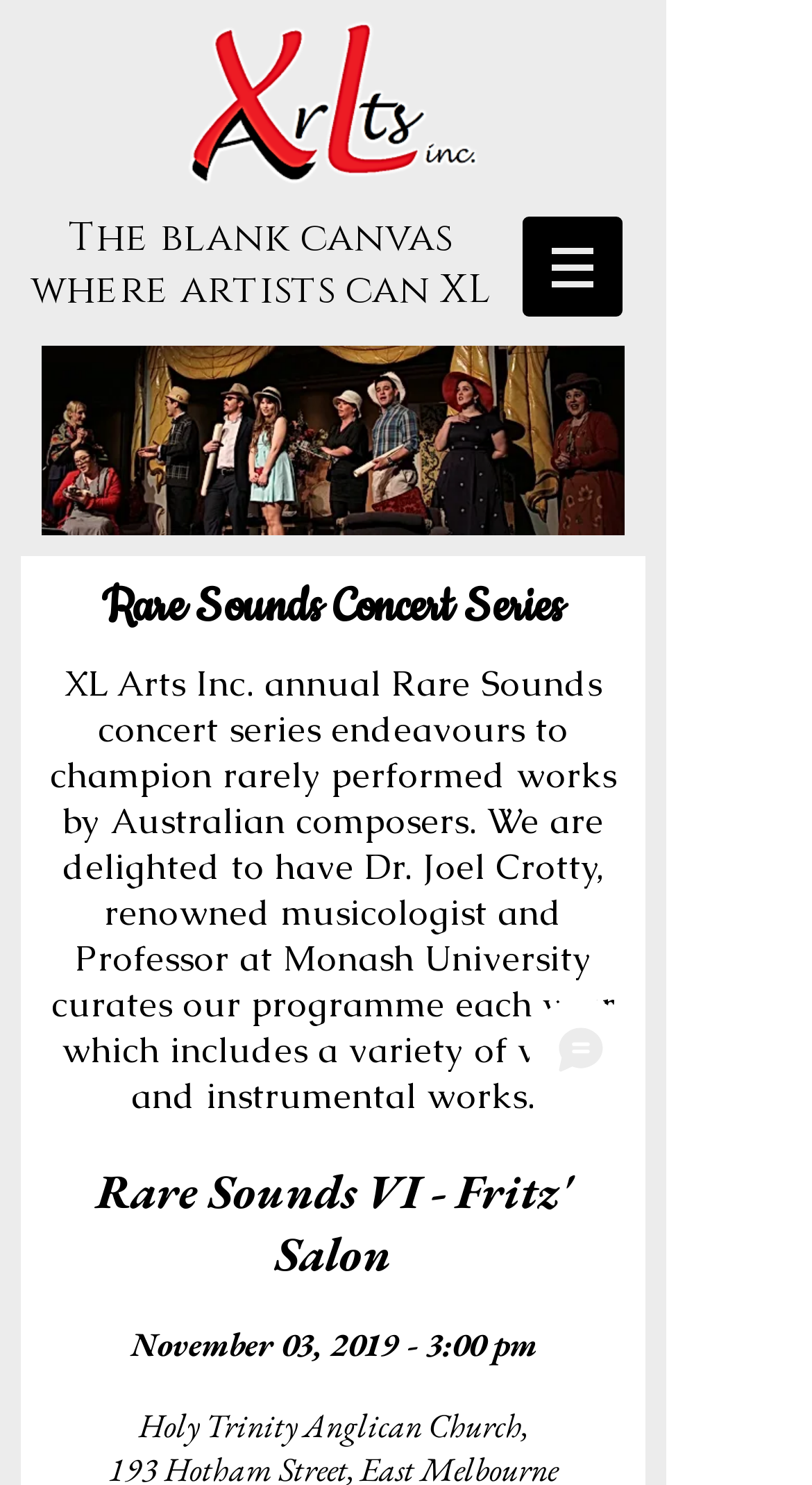What is the role of Dr. Joel Crotty?
Offer a detailed and full explanation in response to the question.

I inferred this by looking at the text 'We are delighted to have Dr. Joel Crotty, renowned musicologist and Professor at Monash University curates our programme each year...', which suggests that Dr. Joel Crotty is the curator of the programme.